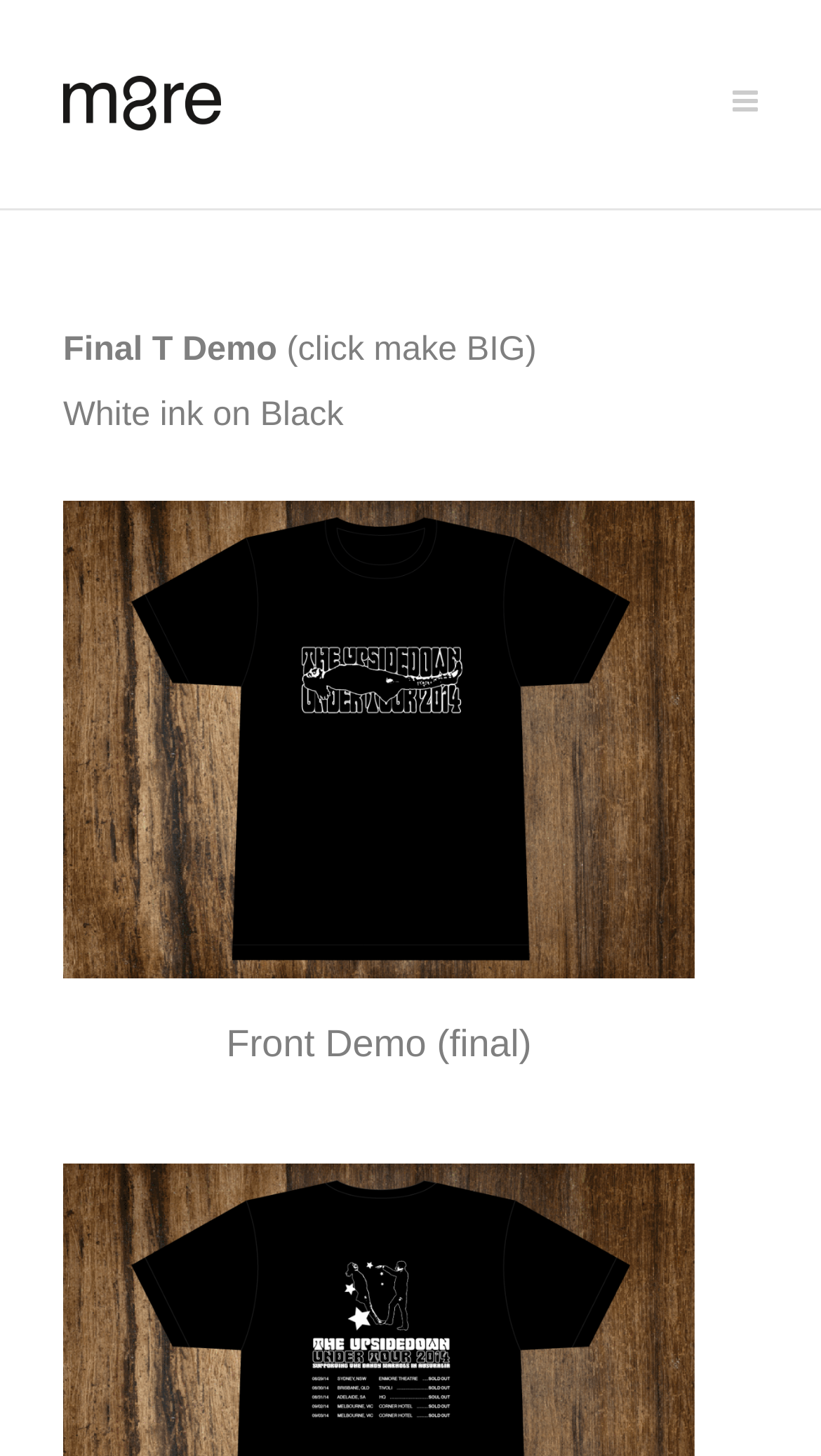From the element description Opinion, Commentary, Analysis, predict the bounding box coordinates of the UI element. The coordinates must be specified in the format (top-left x, top-left y, bottom-right x, bottom-right y) and should be within the 0 to 1 range.

None